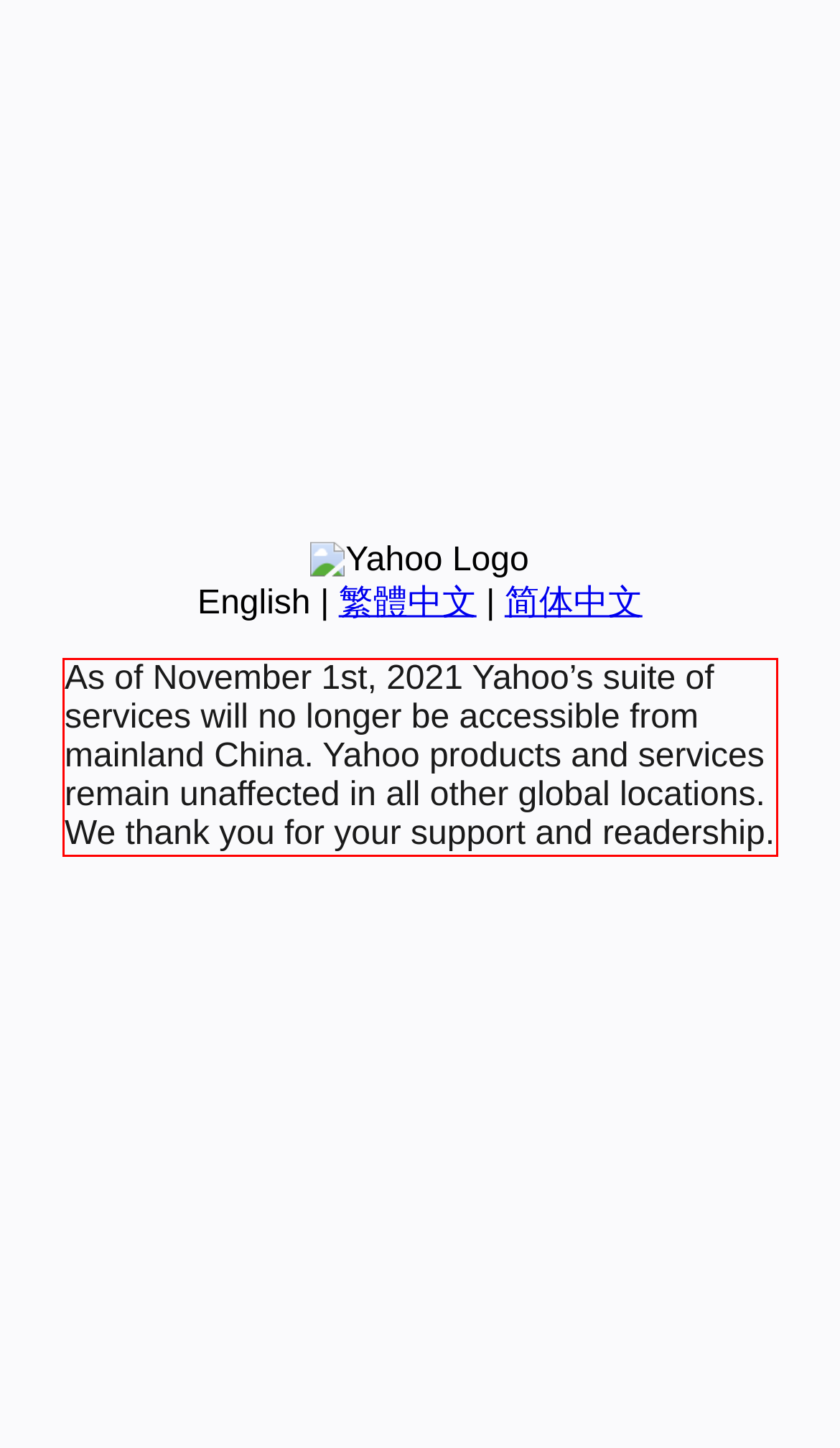Perform OCR on the text inside the red-bordered box in the provided screenshot and output the content.

As of November 1st, 2021 Yahoo’s suite of services will no longer be accessible from mainland China. Yahoo products and services remain unaffected in all other global locations. We thank you for your support and readership.